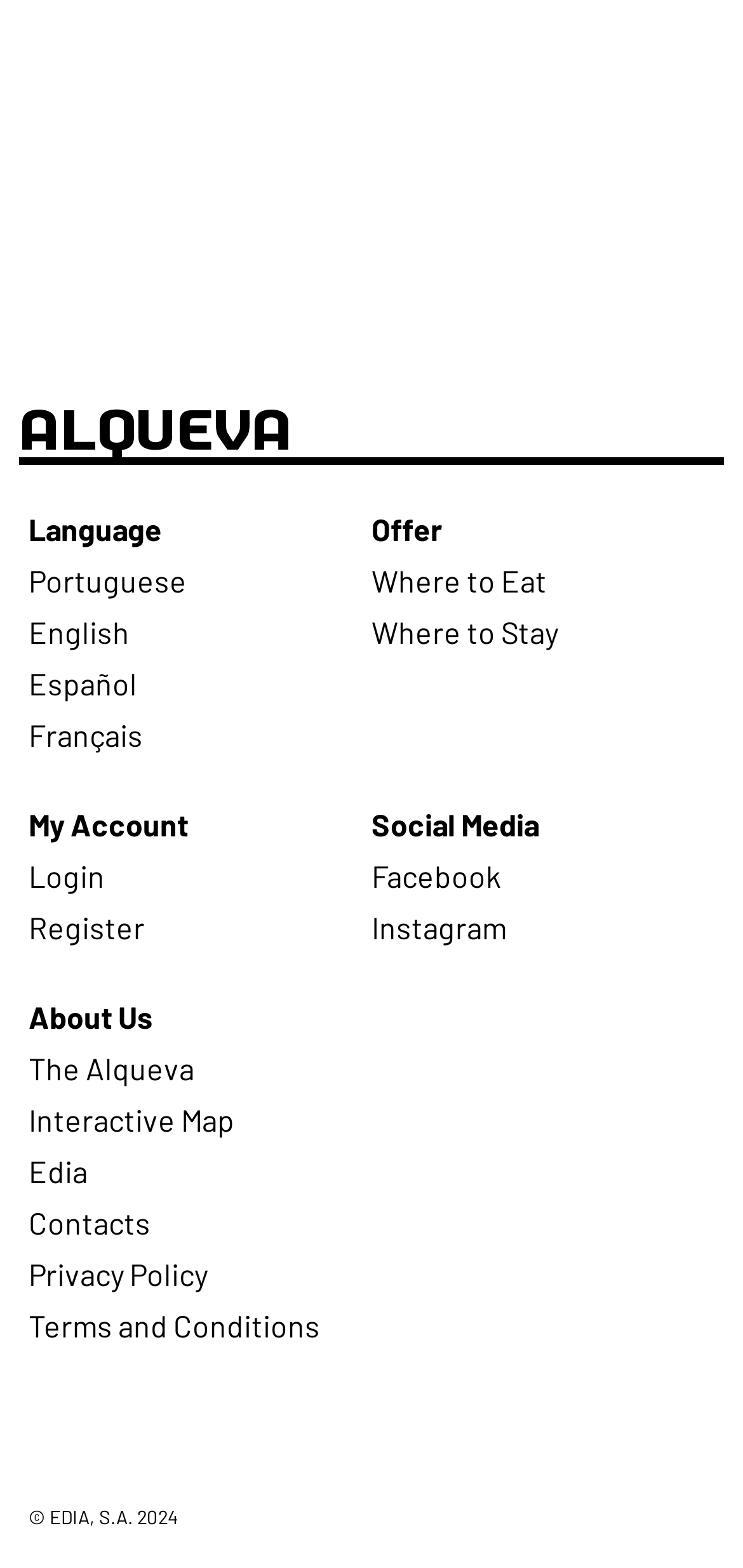Find the bounding box coordinates of the clickable area that will achieve the following instruction: "Check accessibility information".

None